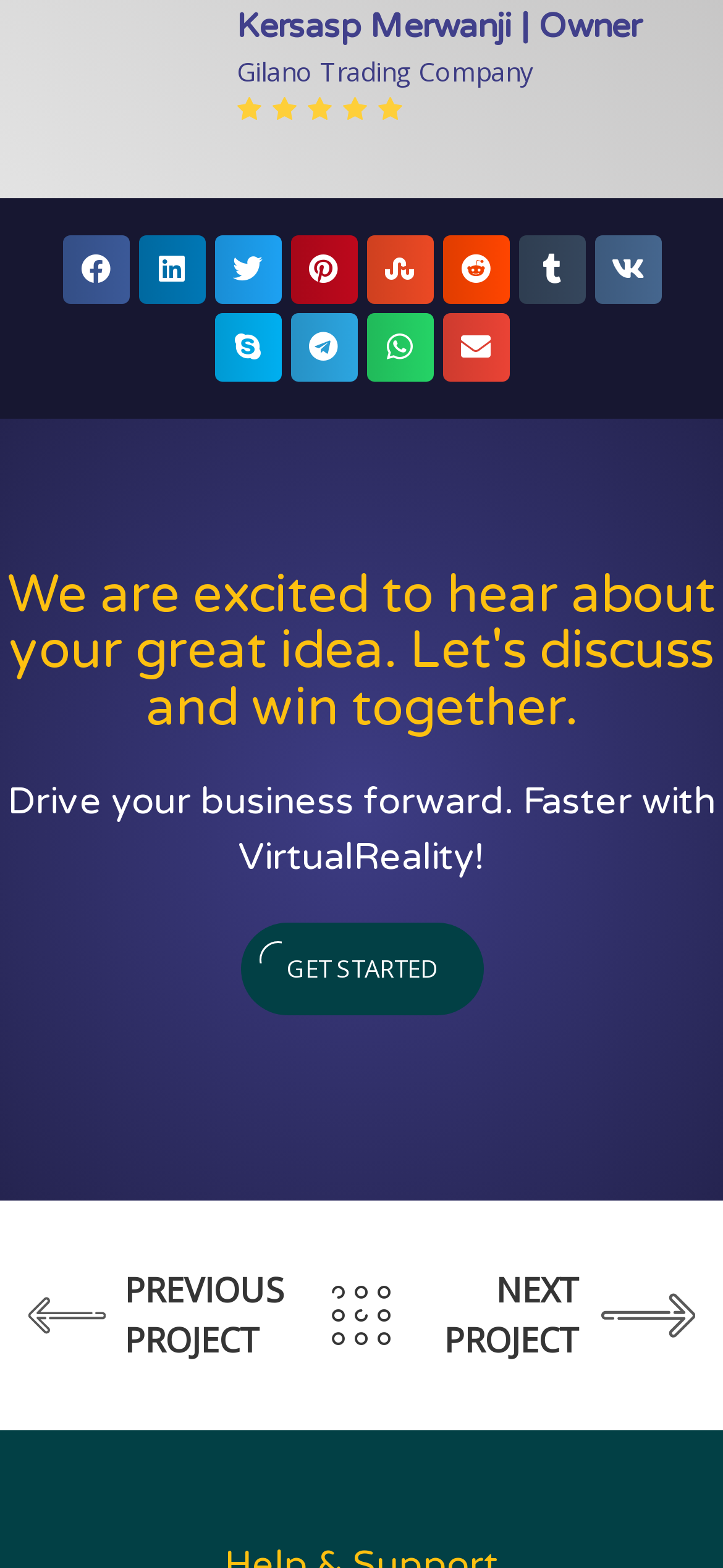Identify the bounding box of the UI element described as follows: "Previous Project Grand Lakes Postal". Provide the coordinates as four float numbers in the range of 0 to 1 [left, top, right, bottom].

[0.038, 0.801, 0.454, 0.877]